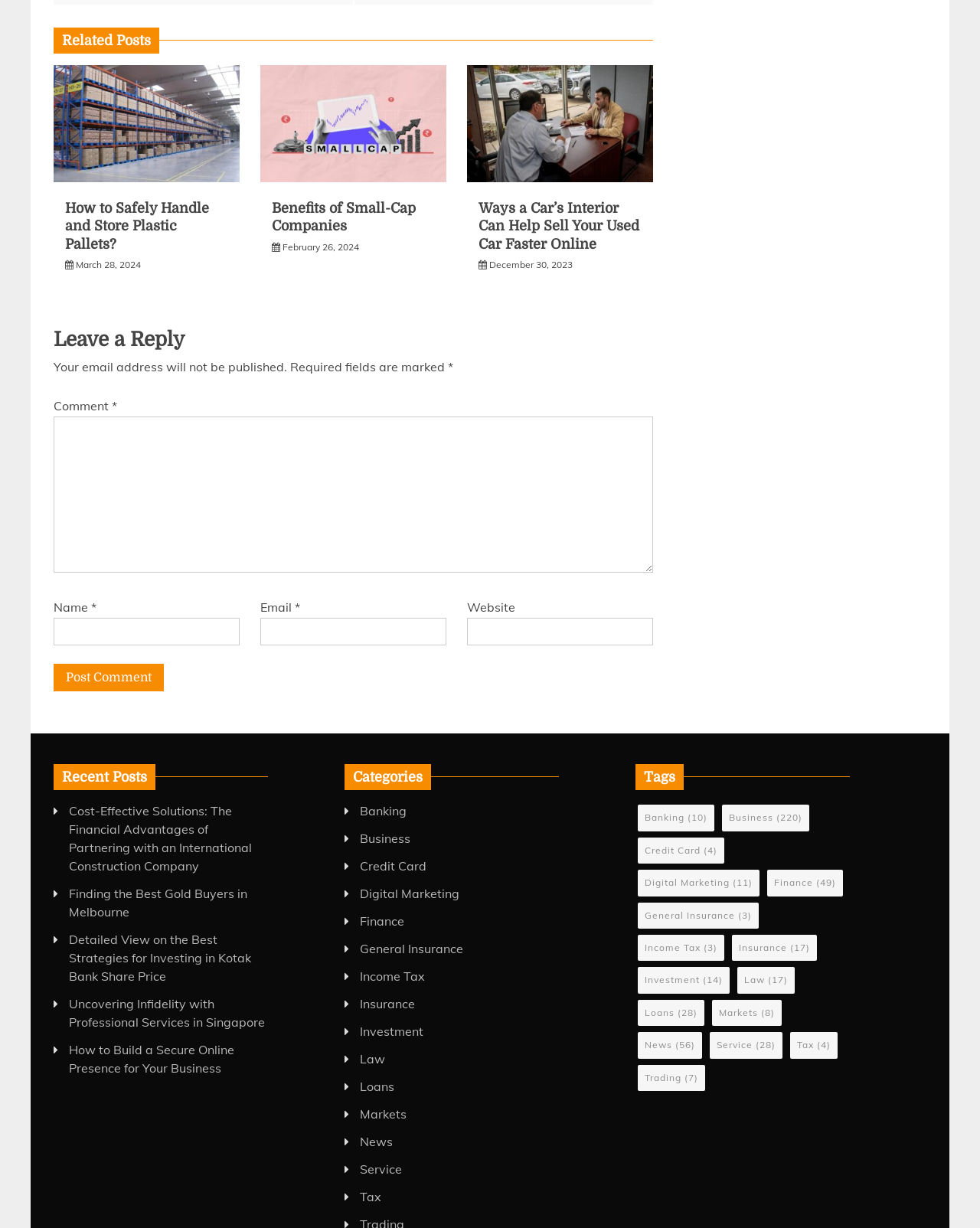What is the purpose of the textbox with the label 'Comment *'?
Please look at the screenshot and answer in one word or a short phrase.

To leave a comment